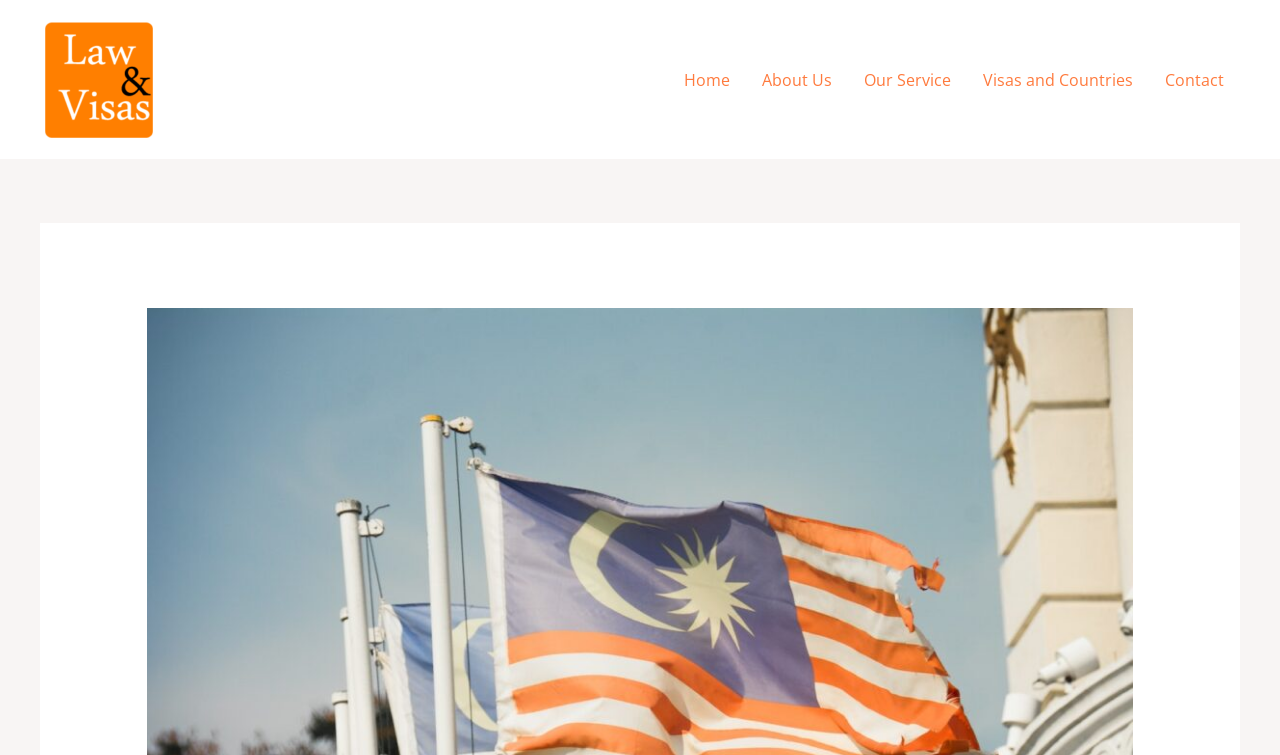Based on the provided description, "Visas and Countries", find the bounding box of the corresponding UI element in the screenshot.

[0.755, 0.059, 0.898, 0.152]